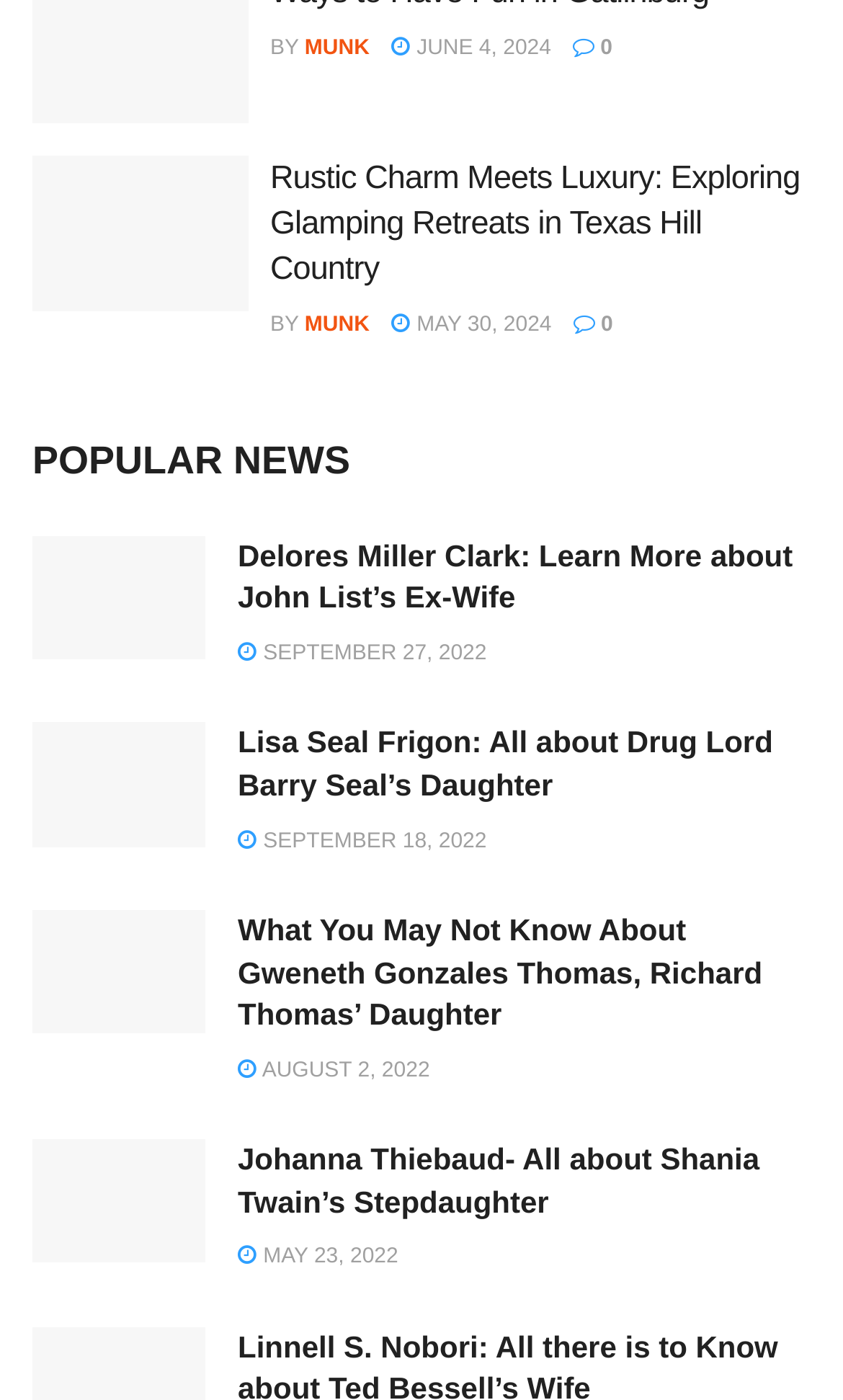Given the webpage screenshot and the description, determine the bounding box coordinates (top-left x, top-left y, bottom-right x, bottom-right y) that define the location of the UI element matching this description: May 23, 2022

[0.282, 0.89, 0.472, 0.907]